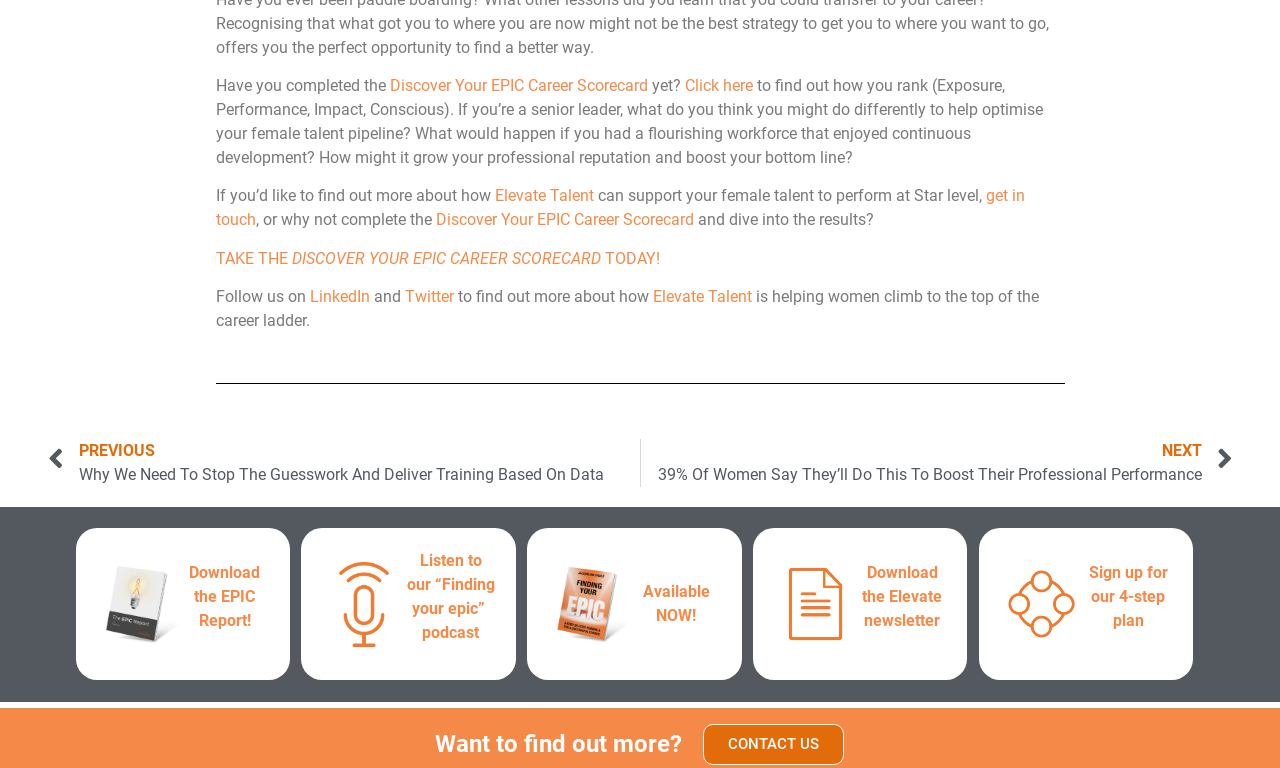Give a short answer to this question using one word or a phrase:
What social media platforms is the organization on?

LinkedIn and Twitter